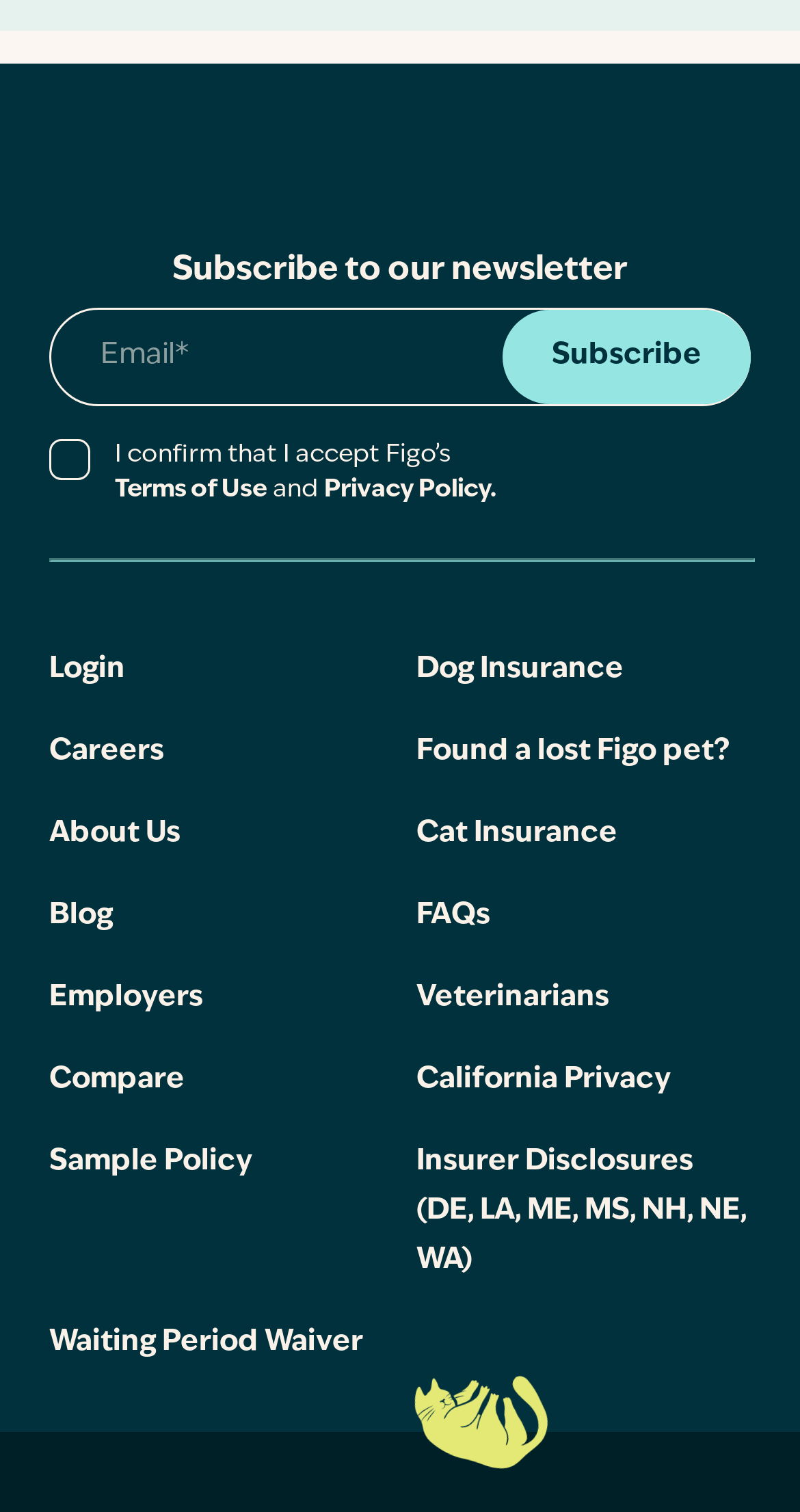Give a succinct answer to this question in a single word or phrase: 
How many links are there in the top navigation bar?

11